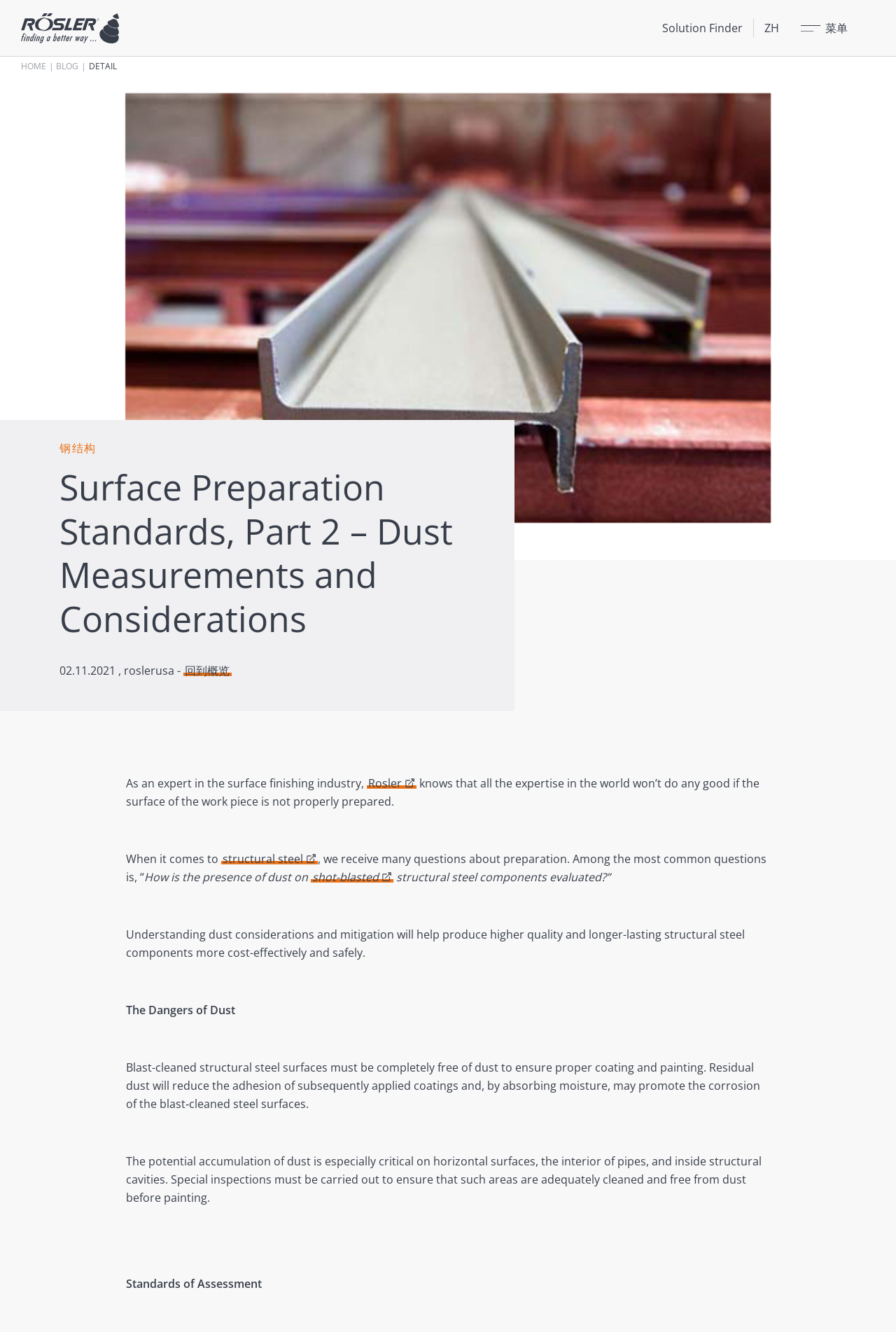What is the importance of surface preparation?
Please provide a detailed and comprehensive answer to the question.

According to the webpage, surface preparation is crucial because residual dust will reduce the adhesion of subsequently applied coatings and may promote the corrosion of the blast-cleaned steel surfaces. Therefore, proper surface preparation is necessary for proper coating and painting.